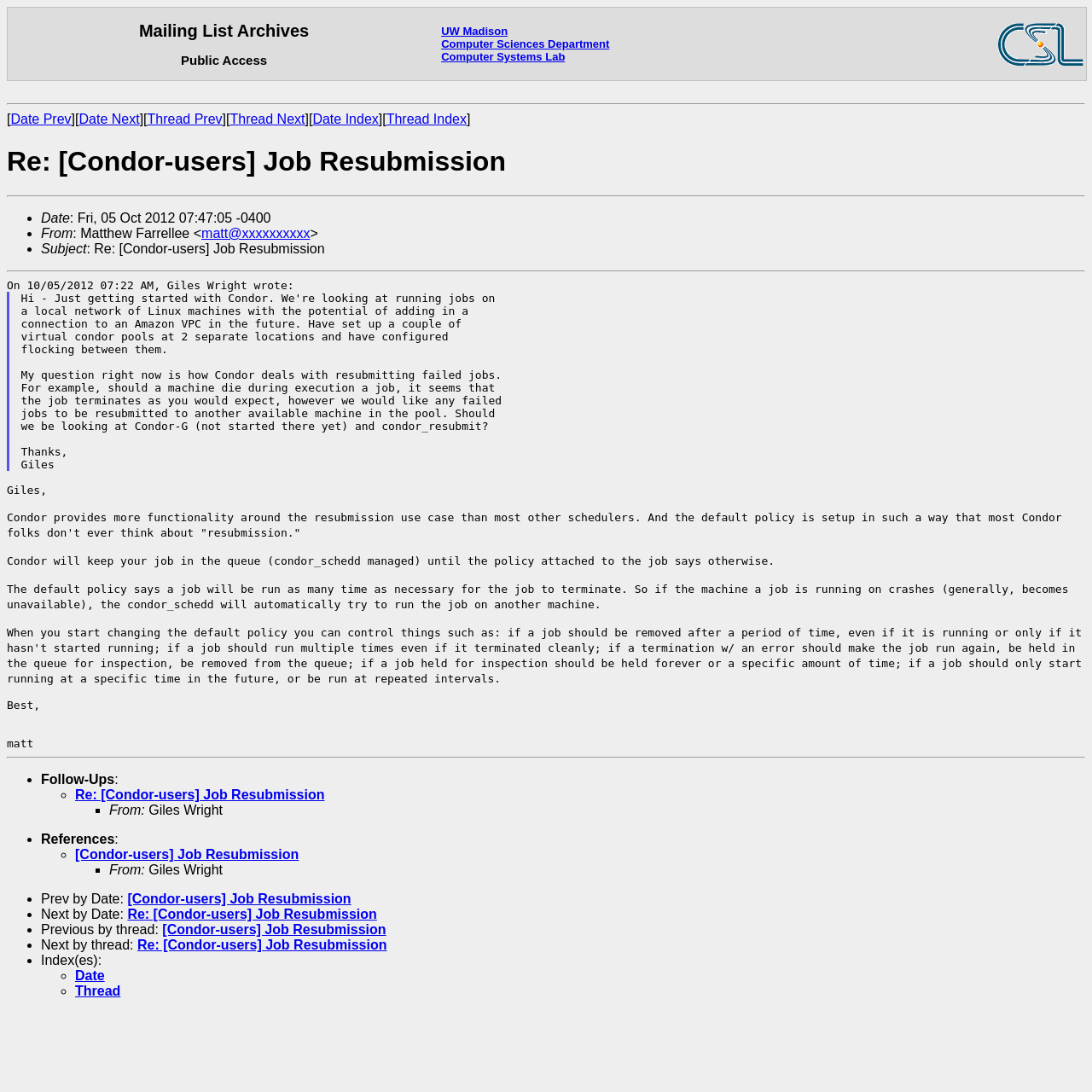Give a detailed account of the webpage, highlighting key information.

This webpage appears to be an archived email thread from a mailing list, specifically a conversation about job resubmission in Condor-users. 

At the top of the page, there is a table with two rows. The first row contains two grid cells, one with the text "Mailing List Archives Public Access" and the other with links to "UW Madison Computer Sciences Department Computer Systems Lab". The second row has another grid cell with an image and the text "[Computer Systems Lab]". 

Below the table, there are several links and text elements, including "Date Prev", "Date Next", "Thread Prev", "Thread Next", "Date Index", and "Thread Index". 

The main content of the page is a series of emails, each with a heading indicating the subject and sender. The first email is from Matthew Farrellee, and it is a response to an earlier email from Giles Wright. The email discusses Condor's job resubmission functionality and how it can be controlled through policies. 

The email is followed by a blockquote section, which contains the original email from Giles Wright. 

After the email, there are several separator lines and a series of links and text elements, including "Follow-Ups", "References", "Prev by Date", "Next by Date", "Previous by thread", and "Next by thread". These links and text elements are likely navigation aids to help users move through the email thread.